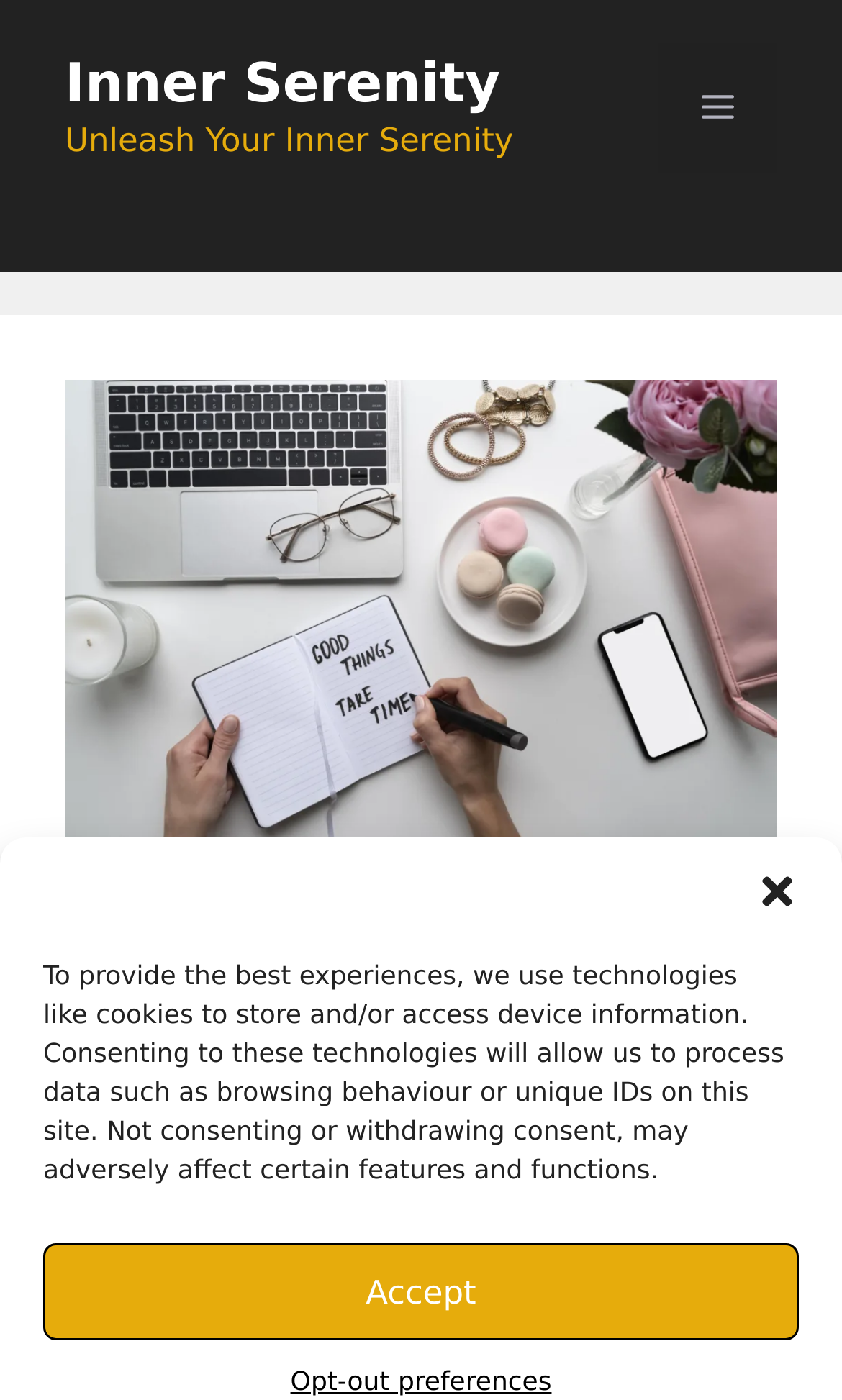Extract the primary heading text from the webpage.

12 Steps to Self-Care